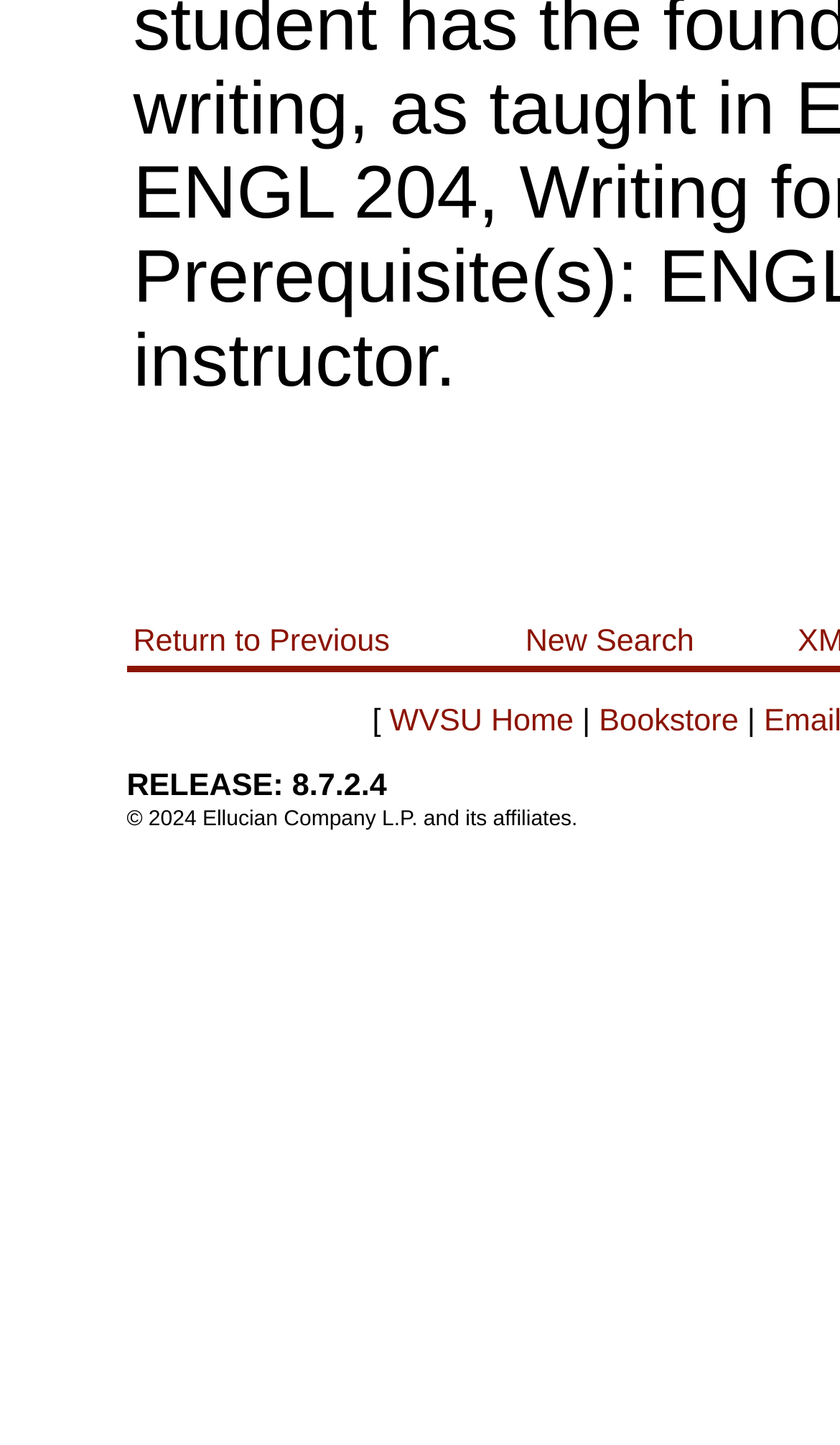Provide the bounding box coordinates of the UI element this sentence describes: "Bookstore".

[0.713, 0.487, 0.879, 0.511]